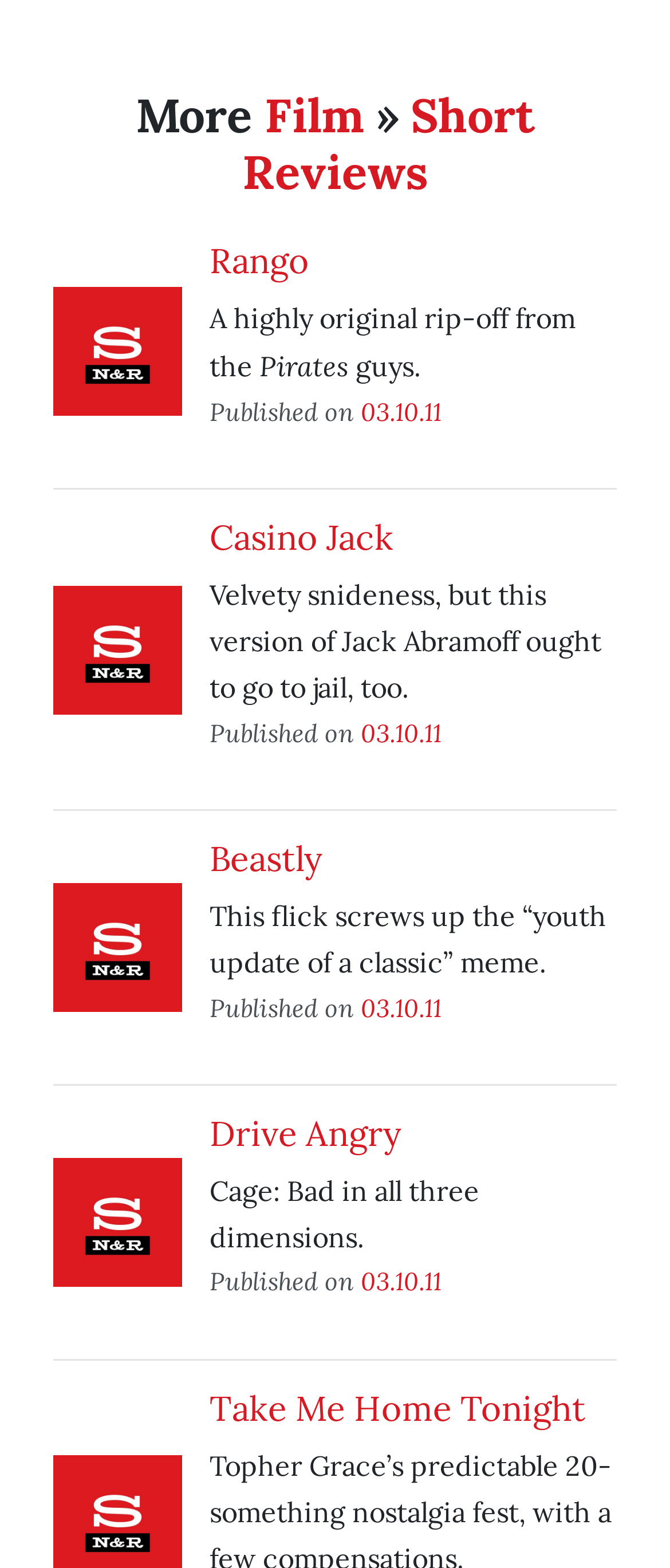What is the title of the second film review?
Look at the image and respond with a one-word or short phrase answer.

Casino Jack